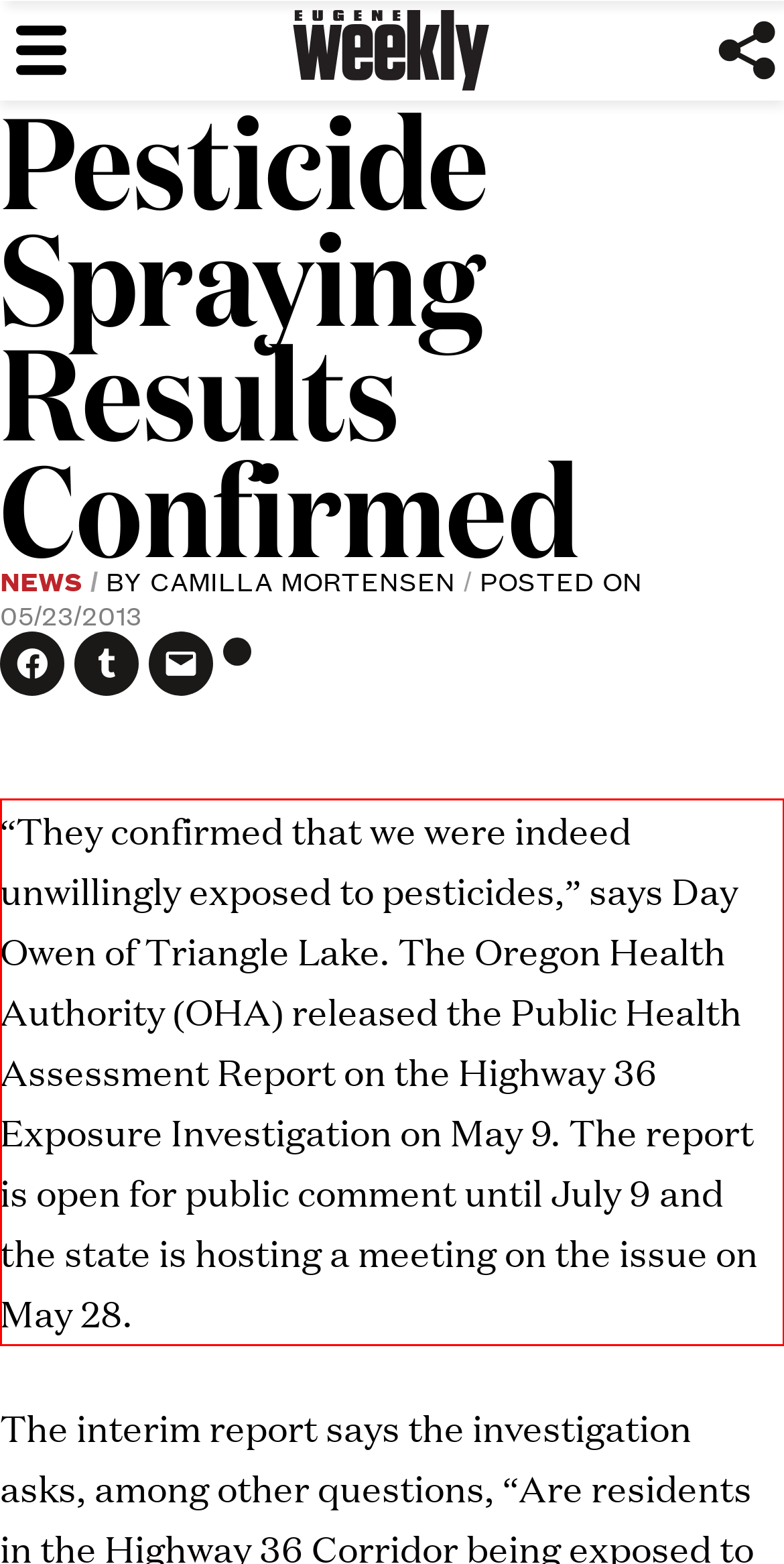You are given a webpage screenshot with a red bounding box around a UI element. Extract and generate the text inside this red bounding box.

“They confirmed that we were indeed unwillingly exposed to pesticides,” says Day Owen of Triangle Lake. The Oregon Health Authority (OHA) released the Public Health Assessment Report on the Highway 36 Exposure Investigation on May 9. The report is open for public comment until July 9 and the state is hosting a meeting on the issue on May 28.